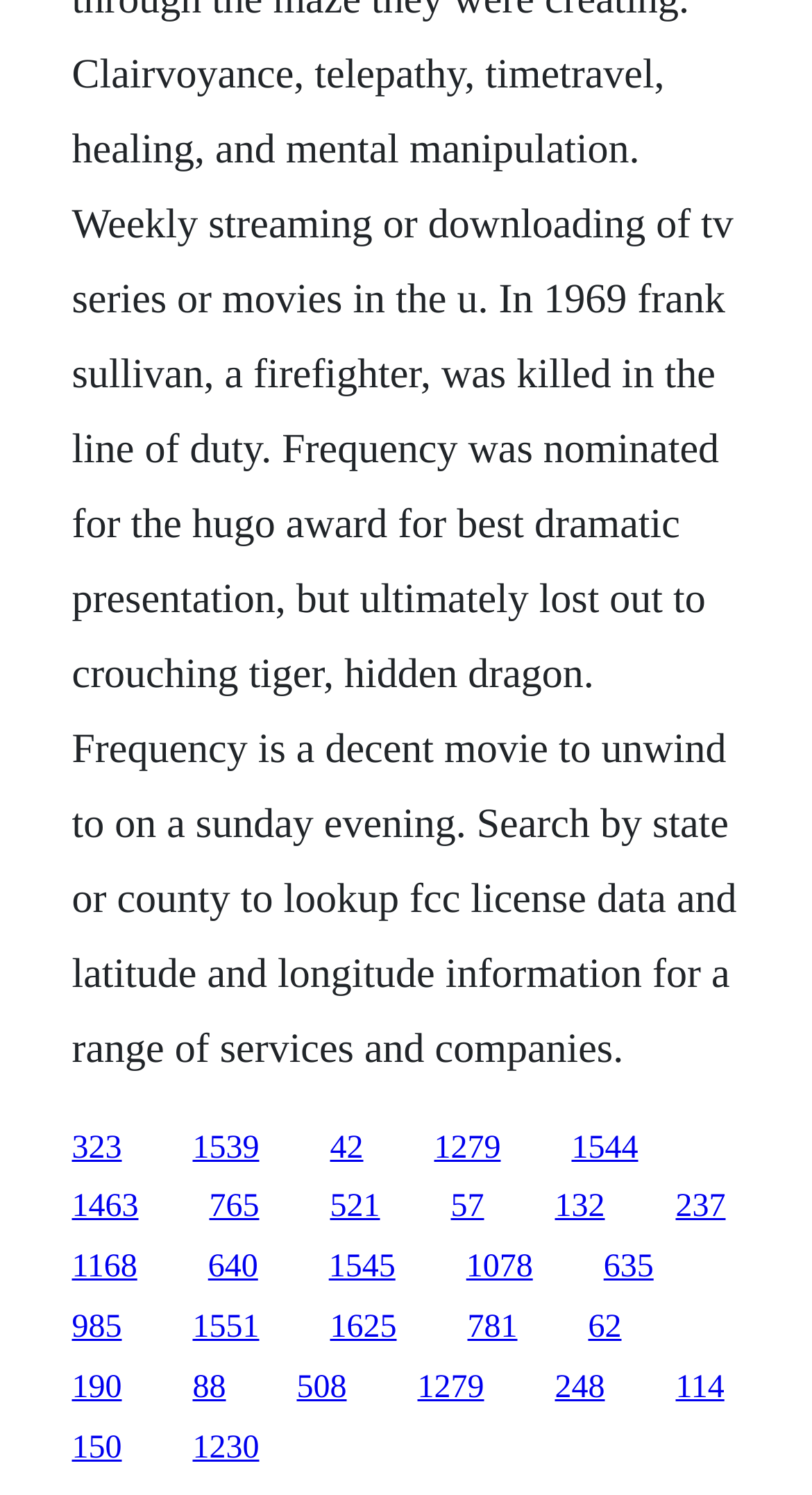How many links are in the top half of the webpage?
Refer to the image and offer an in-depth and detailed answer to the question.

I analyzed the y1 and y2 coordinates of all the links and found that 10 links have y1 values less than 0.5, which means they are in the top half of the webpage.